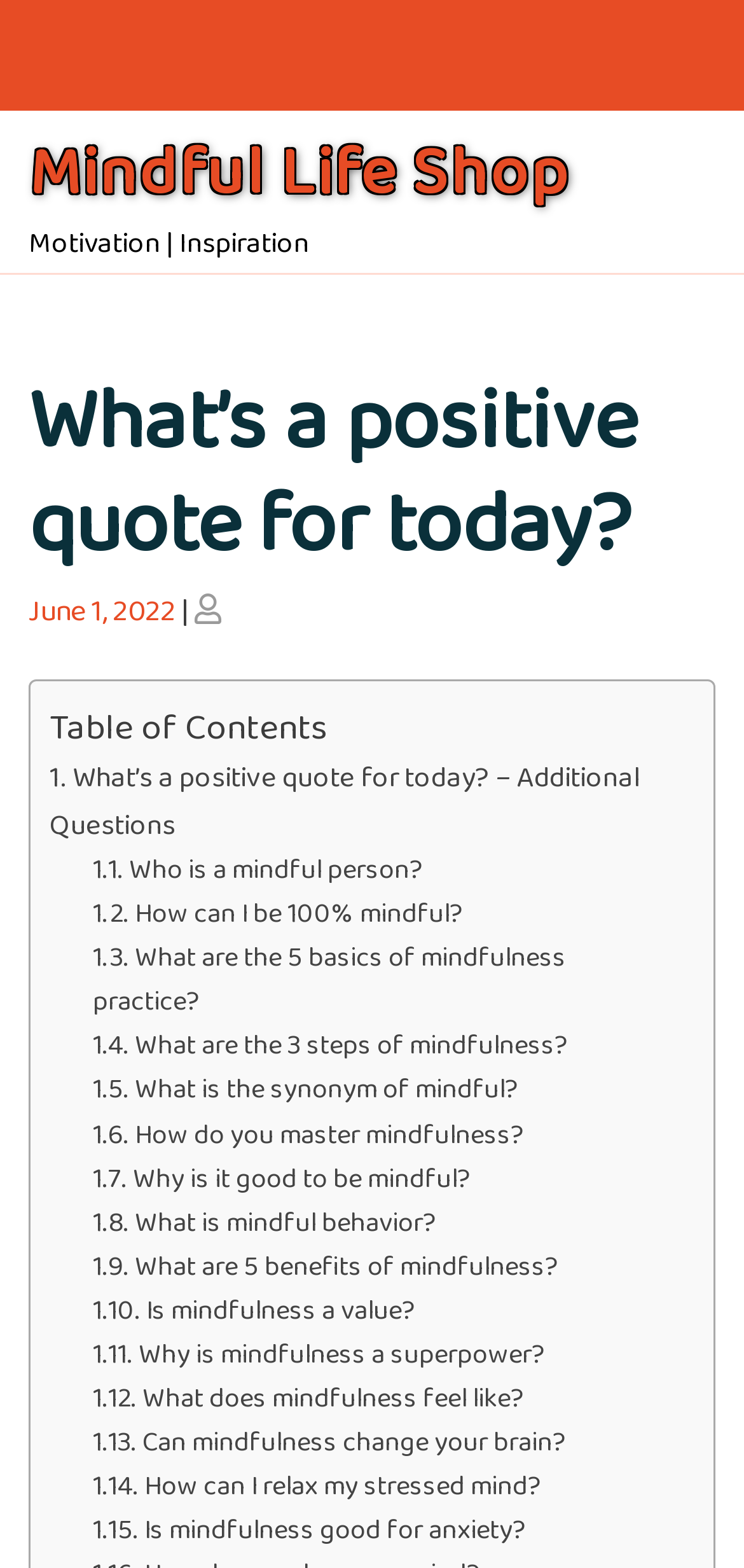Determine the coordinates of the bounding box for the clickable area needed to execute this instruction: "Read the article 'What’s a positive quote for today?'".

[0.038, 0.234, 0.962, 0.365]